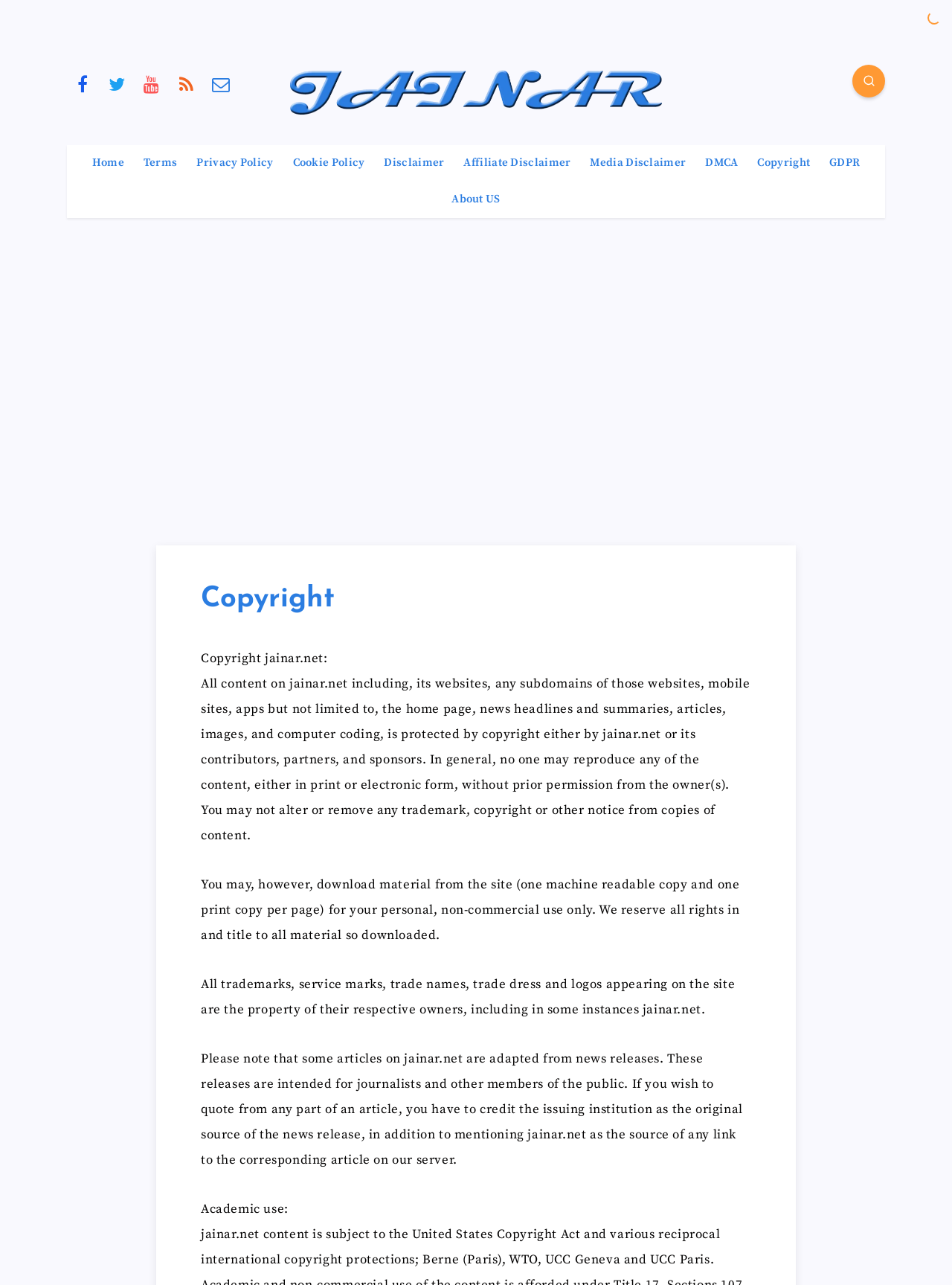Identify the bounding box for the UI element described as: "Home". Ensure the coordinates are four float numbers between 0 and 1, formatted as [left, top, right, bottom].

[0.097, 0.122, 0.13, 0.133]